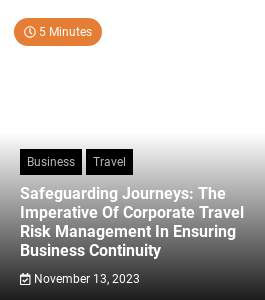Could you please study the image and provide a detailed answer to the question:
When was the article published?

The publication date of the article is mentioned in the caption, which indicates that the article was published on November 13, 2023, suggesting it offers timely insights into the crucial aspects of managing travel risks in corporate environments.